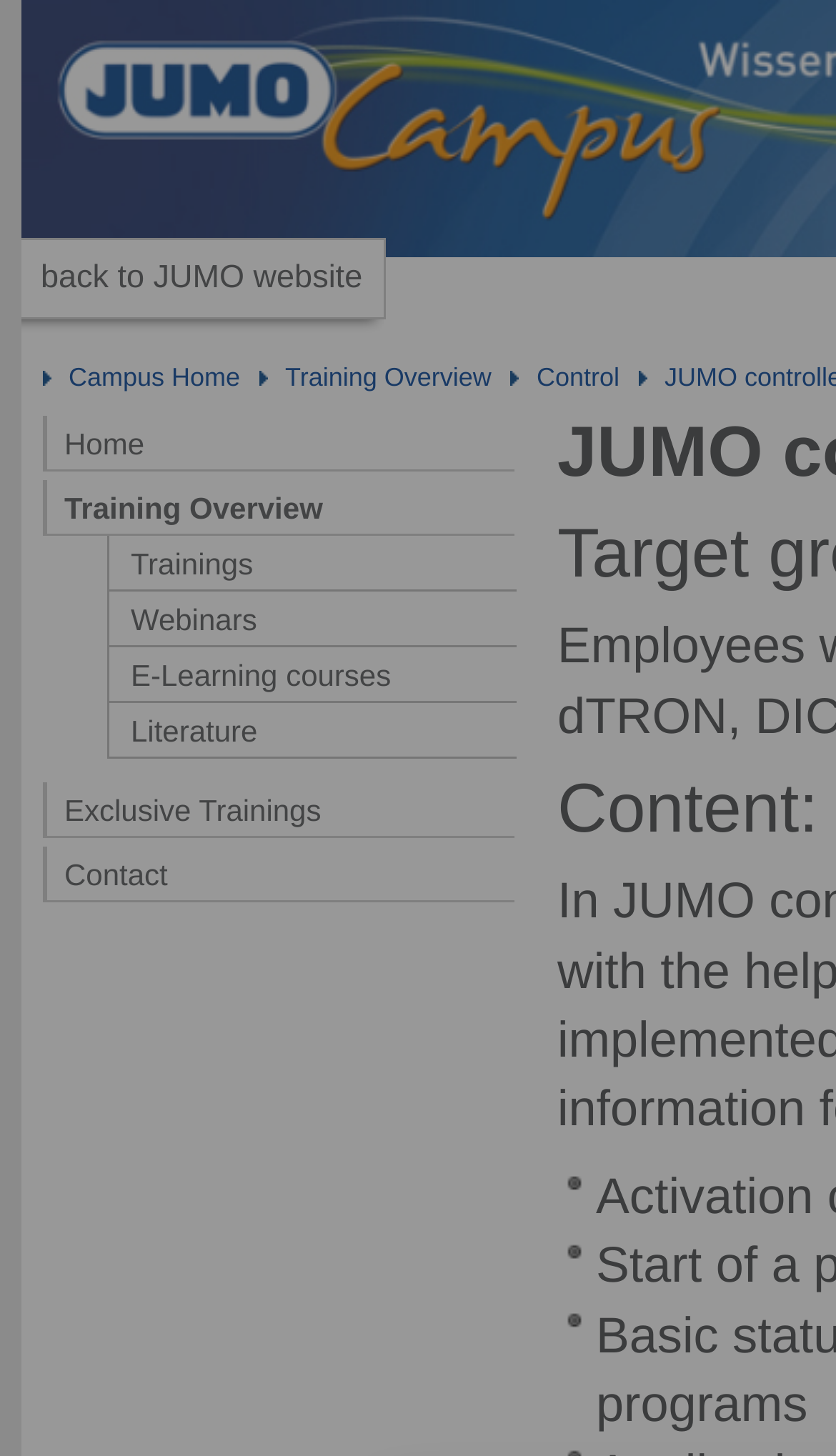Please locate the bounding box coordinates of the element that should be clicked to complete the given instruction: "access control".

[0.642, 0.249, 0.741, 0.269]